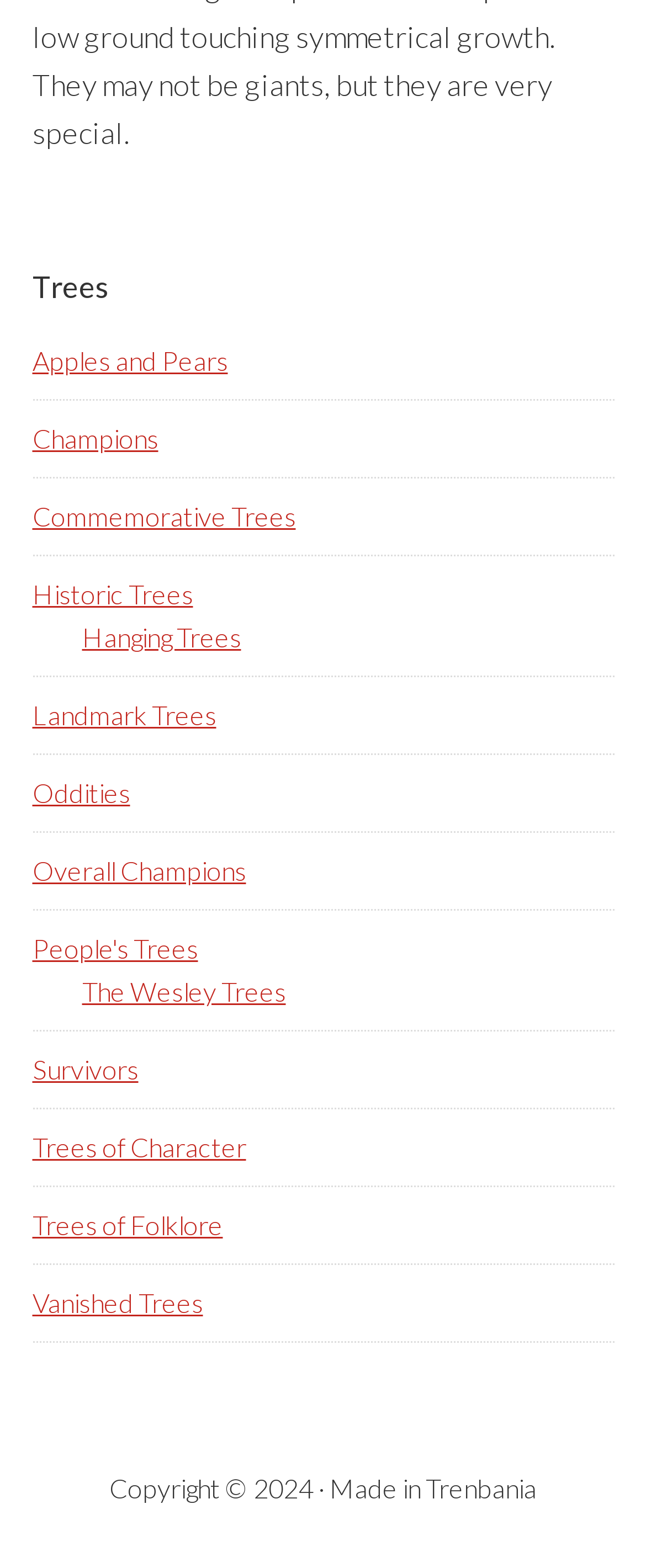Find the bounding box coordinates corresponding to the UI element with the description: "Survivors". The coordinates should be formatted as [left, top, right, bottom], with values as floats between 0 and 1.

[0.05, 0.672, 0.214, 0.692]